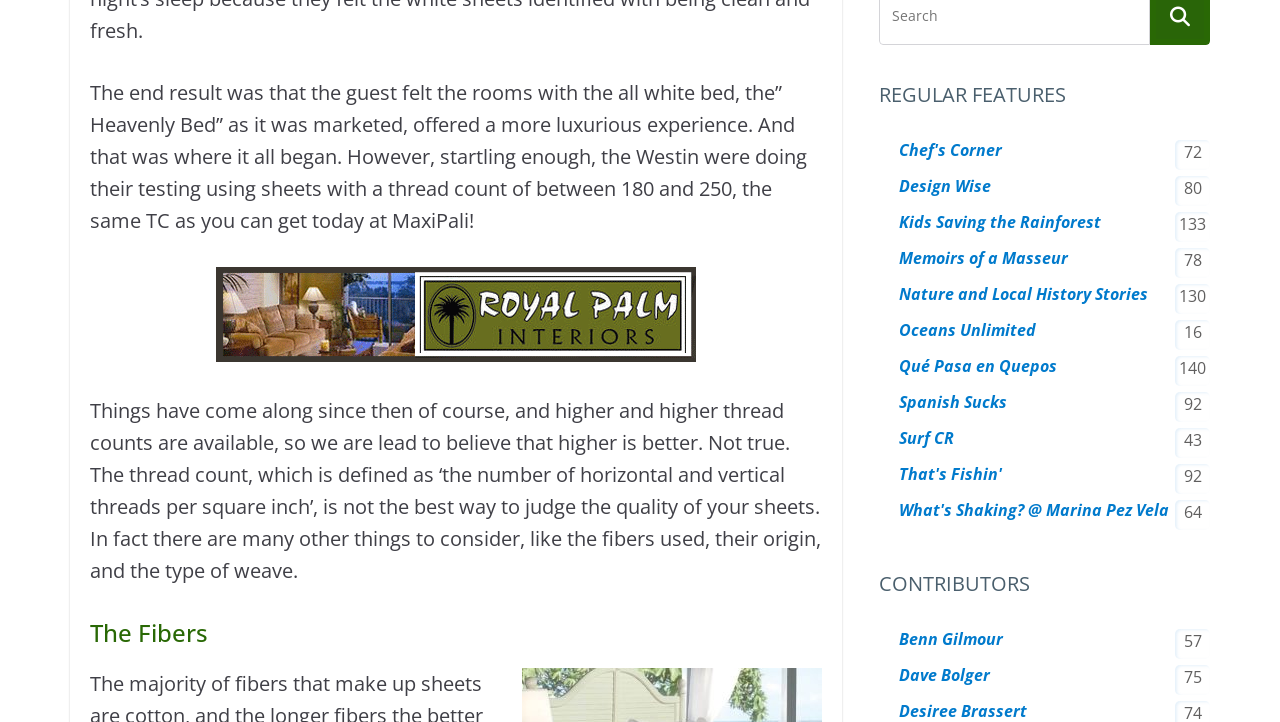What is the name of the interior design company mentioned?
Refer to the screenshot and answer in one word or phrase.

Royal Palm Interiors